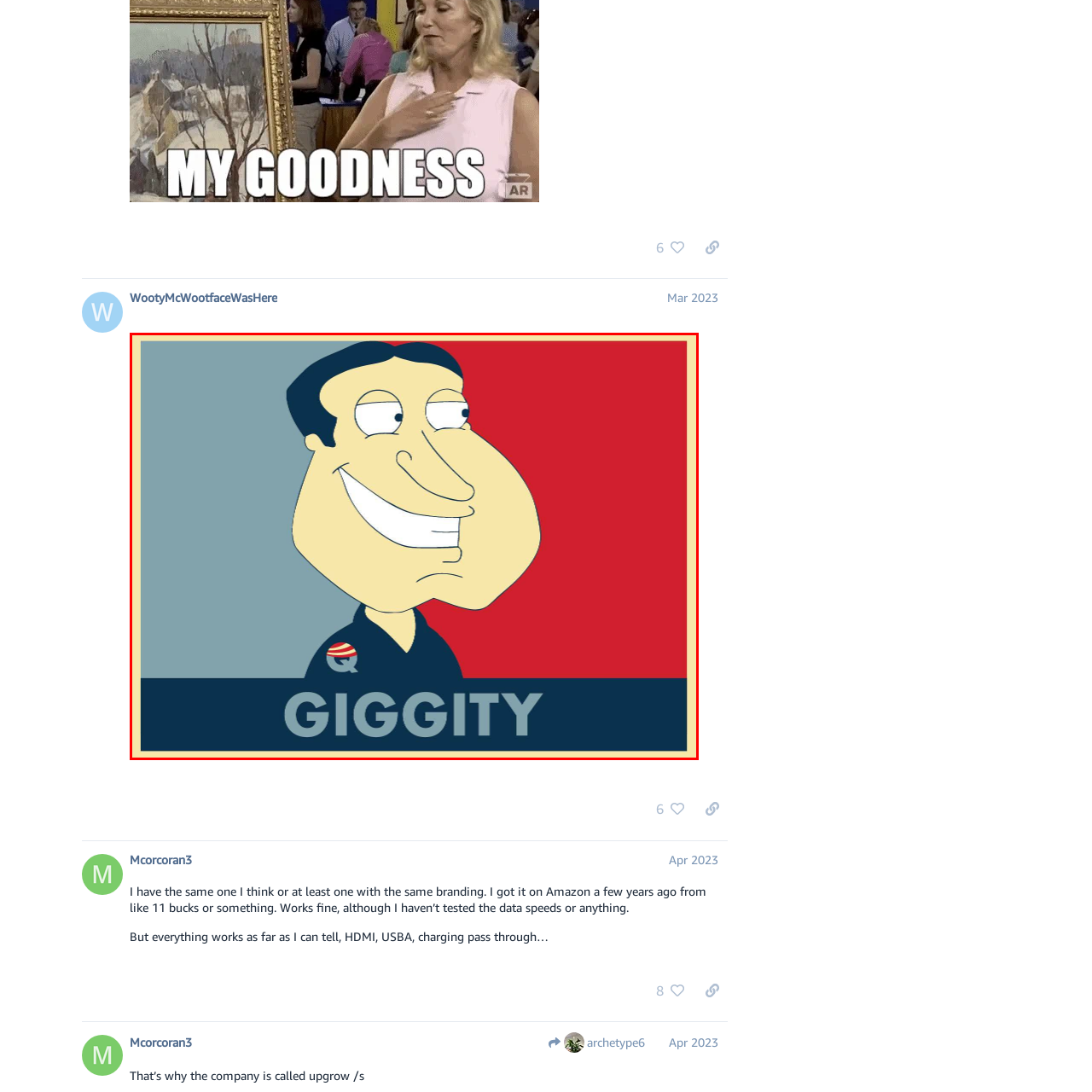Please provide a comprehensive description of the image highlighted by the red bounding box.

The image features a stylized cartoon character with a distinctive large head, an exaggerated smile, and a playful expression. The character is adorned in a dark shirt featuring a logo on the left side, which adds a touch of personality. The background is split into two contrasting colors: a muted blue on the left and a vibrant red on the right, creating a striking visual effect. Below the character, the word "GIGGITY" is prominently displayed in bold, gray letters, emphasizing the character's playful and humorous persona. This design captures the essence of fun and lightheartedness, characteristic of animated entertainment.